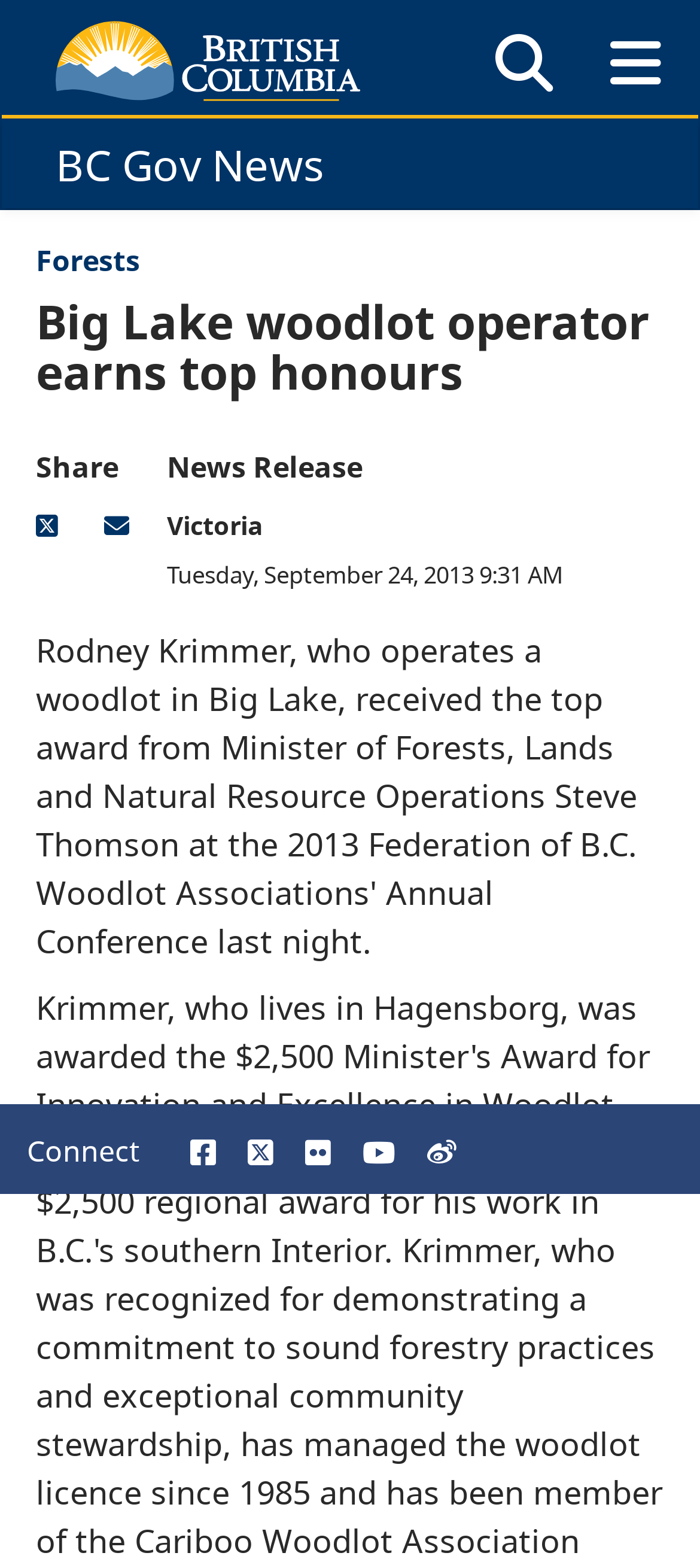Reply to the question below using a single word or brief phrase:
What is the location mentioned in the news release?

Victoria